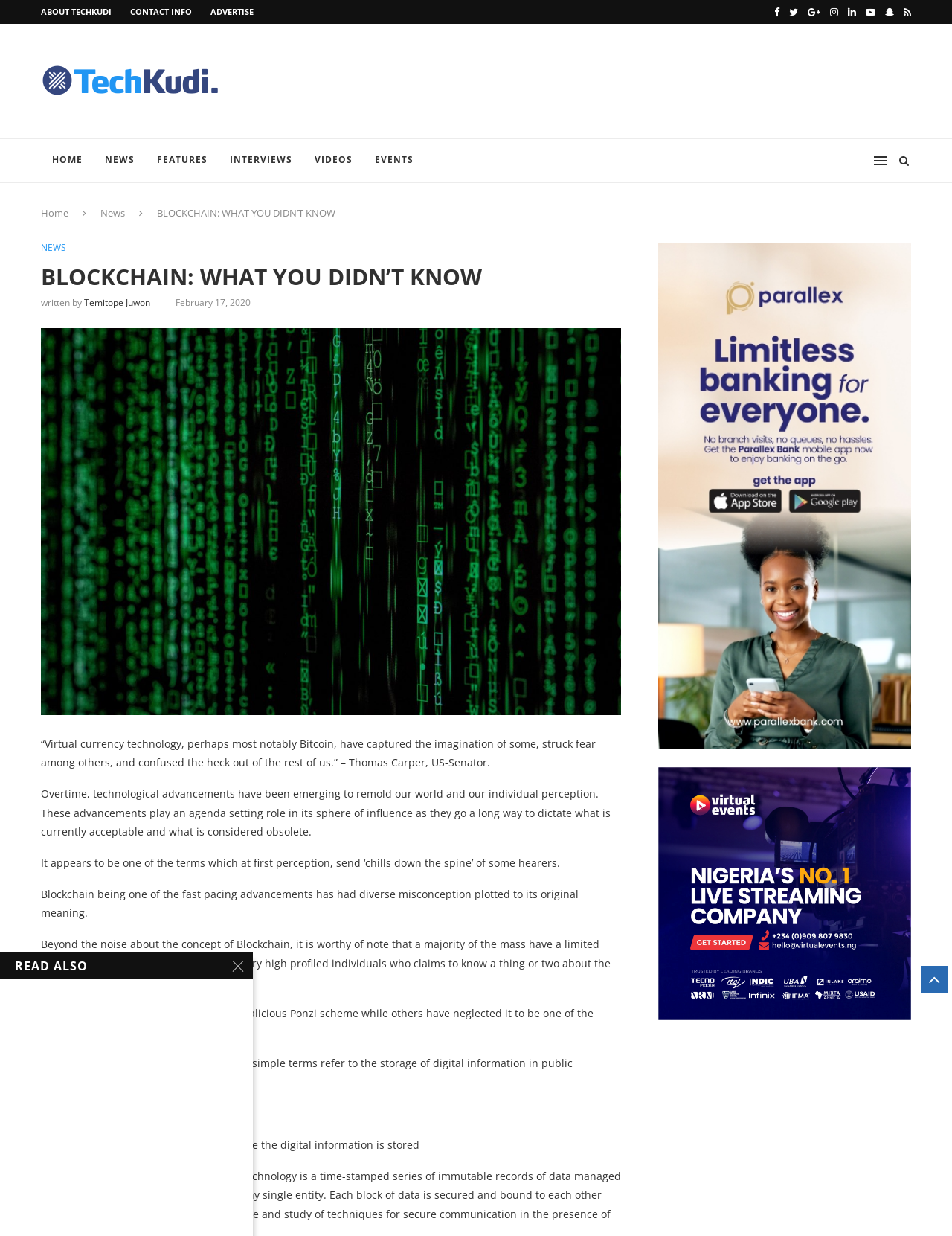Please locate the bounding box coordinates of the element that should be clicked to complete the given instruction: "Click on ABOUT TECHKUDI".

[0.043, 0.005, 0.117, 0.014]